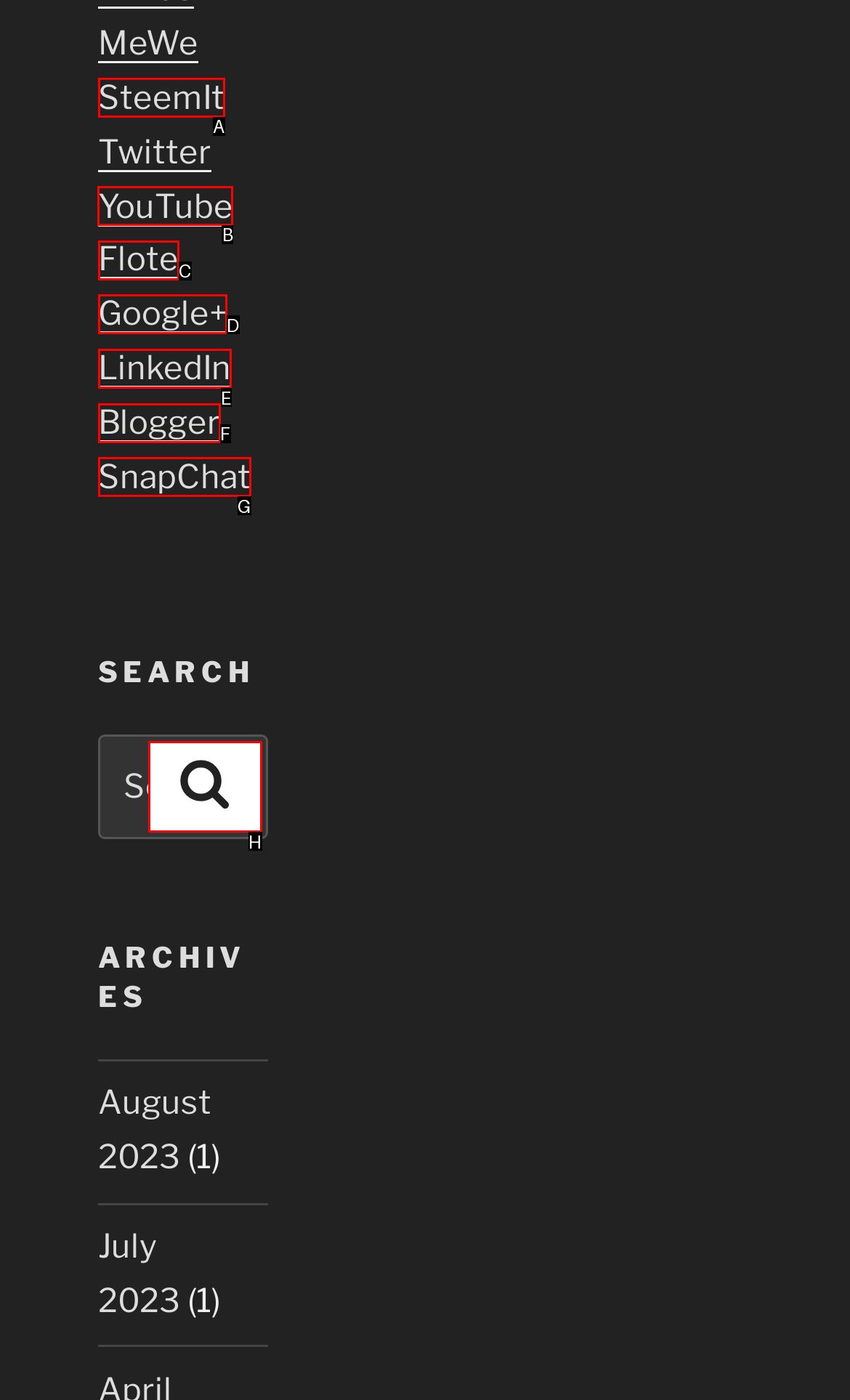Tell me which one HTML element I should click to complete the following task: Click on YouTube Answer with the option's letter from the given choices directly.

B